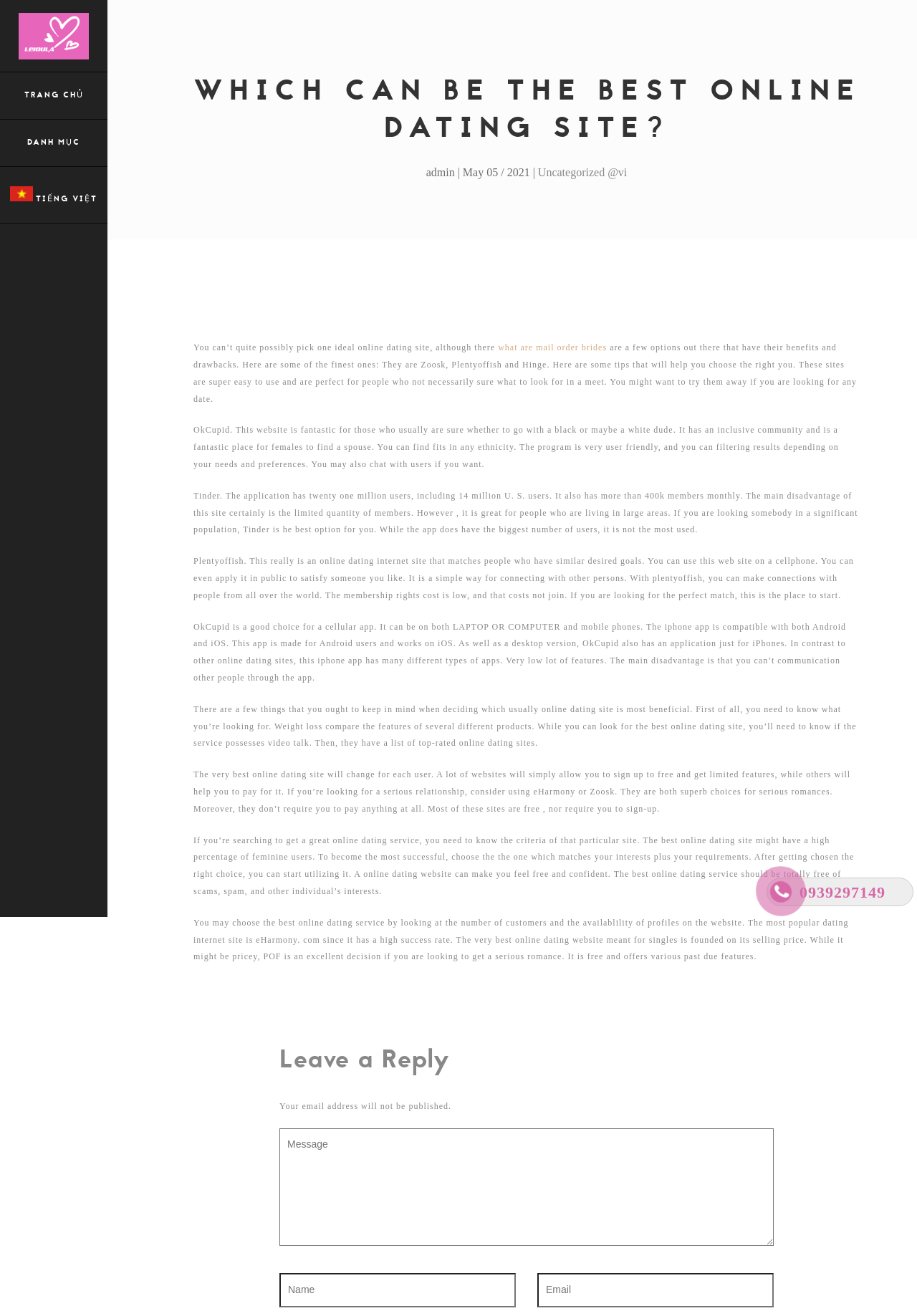Please identify the bounding box coordinates of the clickable area that will allow you to execute the instruction: "Enter your name".

[0.305, 0.967, 0.562, 0.994]